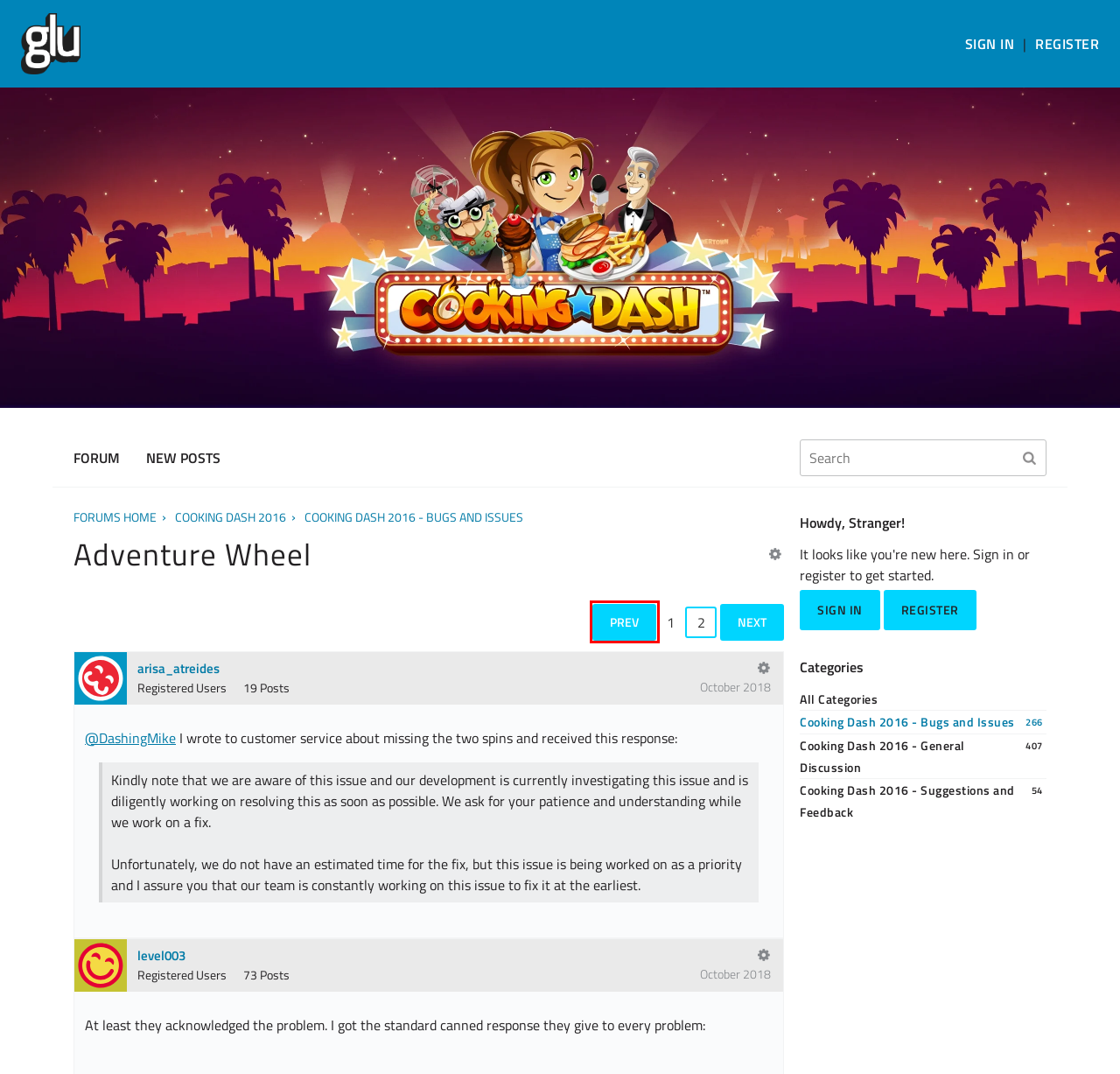Given a screenshot of a webpage featuring a red bounding box, identify the best matching webpage description for the new page after the element within the red box is clicked. Here are the options:
A. Glu: The Leader in 3D Freemium Mobile Gaming
B. Cooking Dash 2016 - Suggestions and Feedback — Glu Communities
C. Cooking Dash 2016 - Bugs and Issues — Glu Communities
D. Cooking Dash 2016 — Glu Communities
E. arisa_atreides — Glu Communities
F. Cooking Dash 2016 - General Discussion — Glu Communities
G. Adventure Wheel — Glu Communities
H. level003 — Glu Communities

G